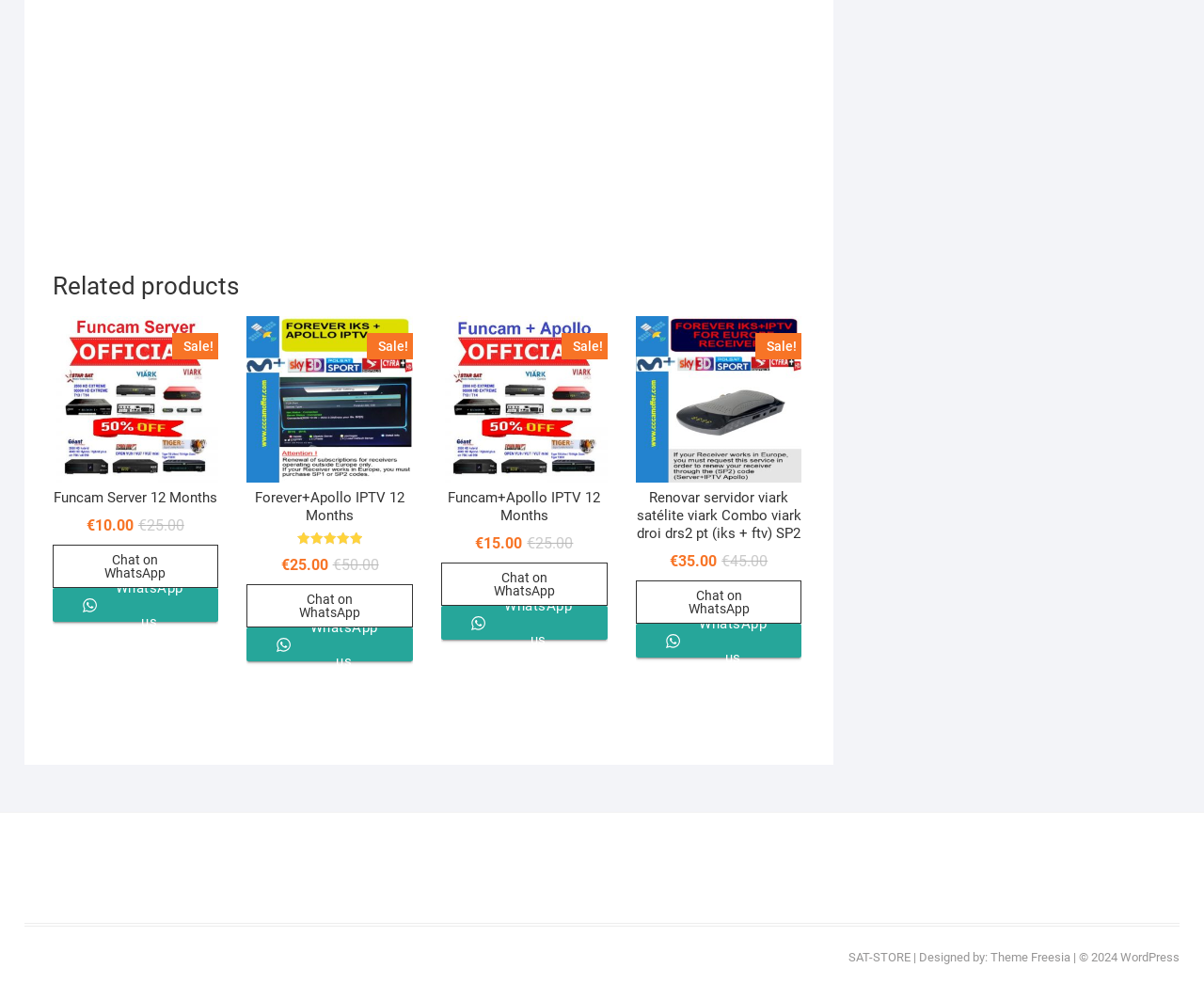Predict the bounding box for the UI component with the following description: "Theme Freesia".

[0.823, 0.966, 0.889, 0.98]